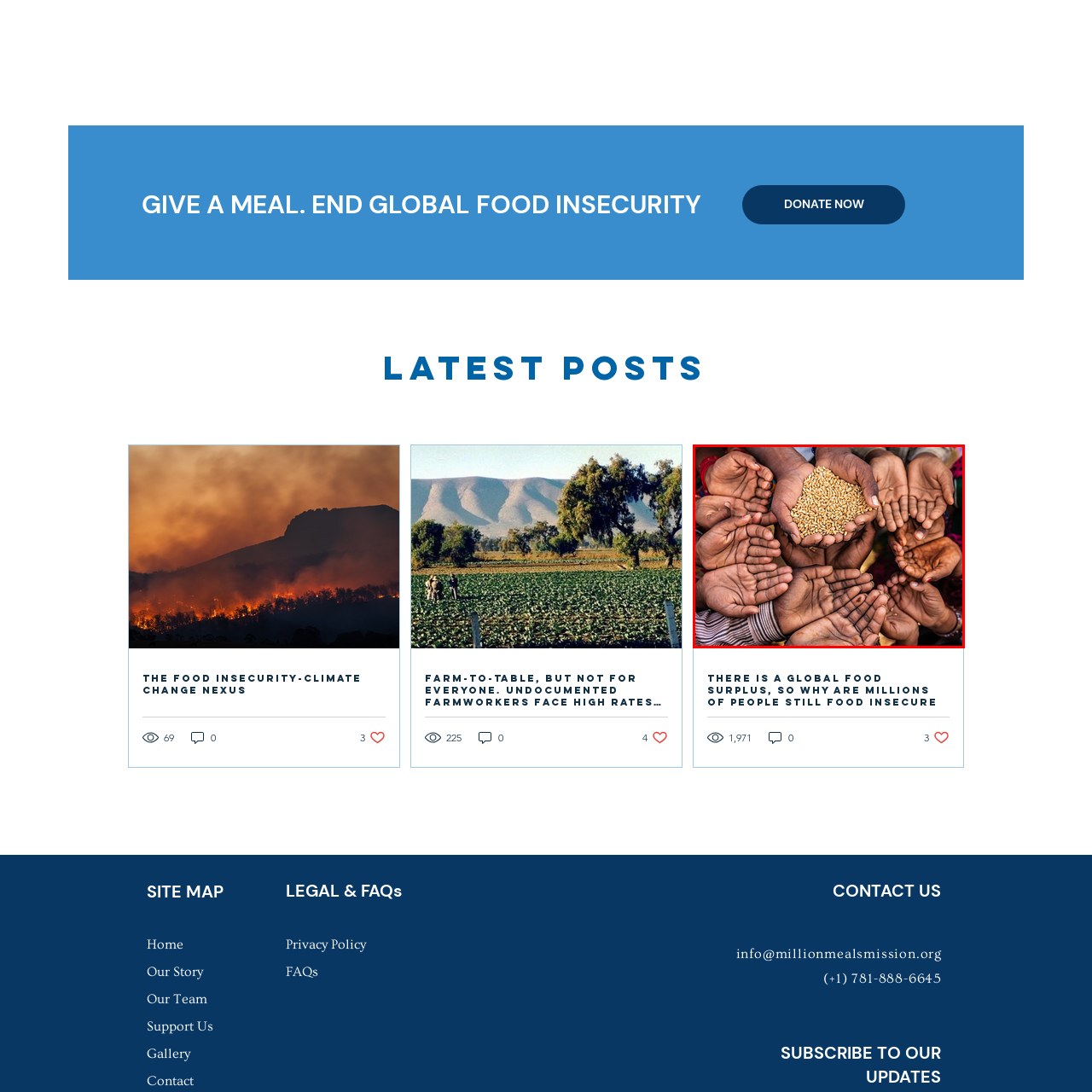What is the theme emphasized in the image?
Study the image within the red bounding box and deliver a detailed answer.

The image shows a diverse group of individuals coming together to hold a common object, which is wheat grains. This poignant visual emphasizes themes of community, sharing, and the importance of food security, highlighting the unity in diversity.